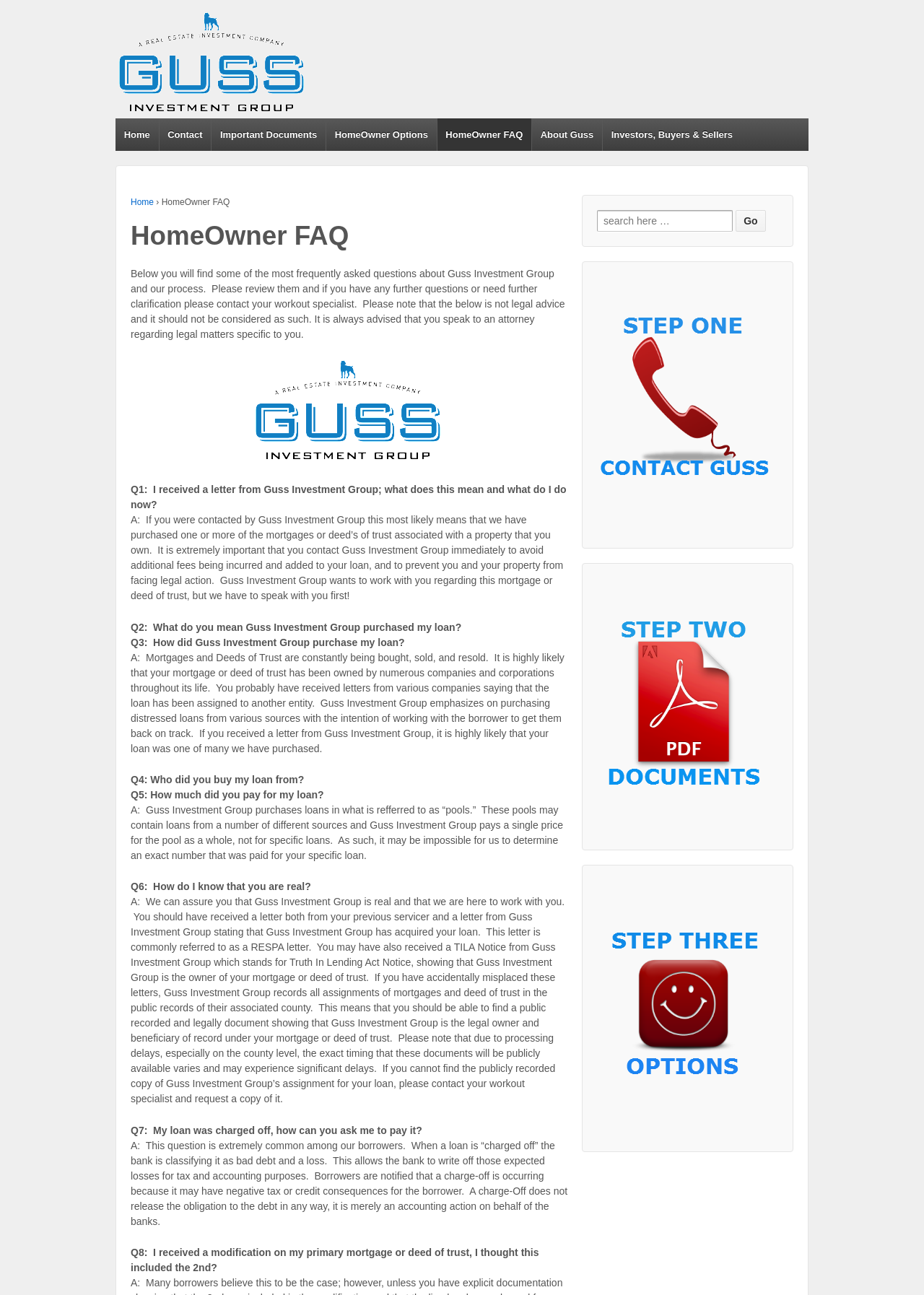Offer an in-depth caption of the entire webpage.

The webpage is about HomeOwner FAQ for Guss Investment Group. At the top, there is a logo of Guss Investment Group, accompanied by a link to the group's homepage. Below the logo, there is a navigation menu with links to various pages, including Home, Contact, Important Documents, HomeOwner Options, HomeOwner FAQ, About Guss, and Investors, Buyers & Sellers.

The main content of the page is a list of frequently asked questions (FAQs) about Guss Investment Group and their process. The FAQs are presented in a question-and-answer format, with each question and answer displayed in a separate section. There are eight questions in total, covering topics such as what it means to receive a letter from Guss Investment Group, how the group purchases loans, and how to verify the authenticity of the group.

To the right of the FAQs, there is a search bar with a "Go" button, allowing users to search for specific information on the website. Below the search bar, there are three links to important pages: Contact Guss, Important Documents, and HomeOwner Options. Each link is accompanied by an icon.

The overall layout of the page is clean and easy to navigate, with clear headings and concise text. The use of icons and images adds visual interest to the page, making it more engaging for users.